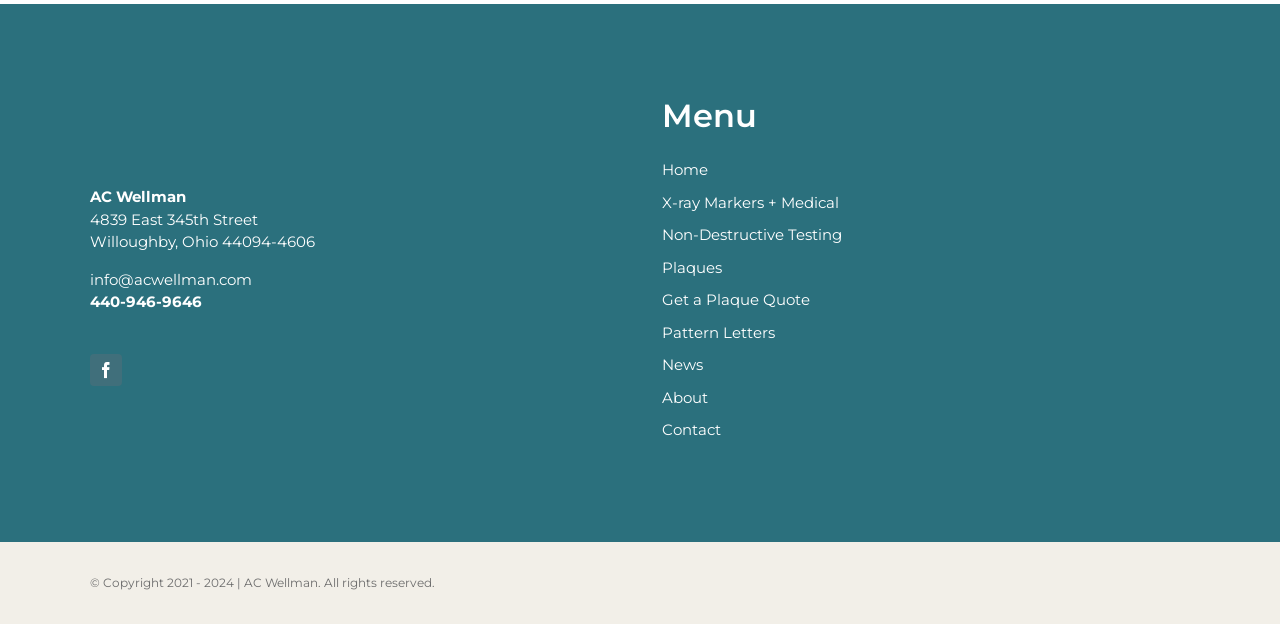Use a single word or phrase to answer the question:
What is the phone number?

440-946-9646